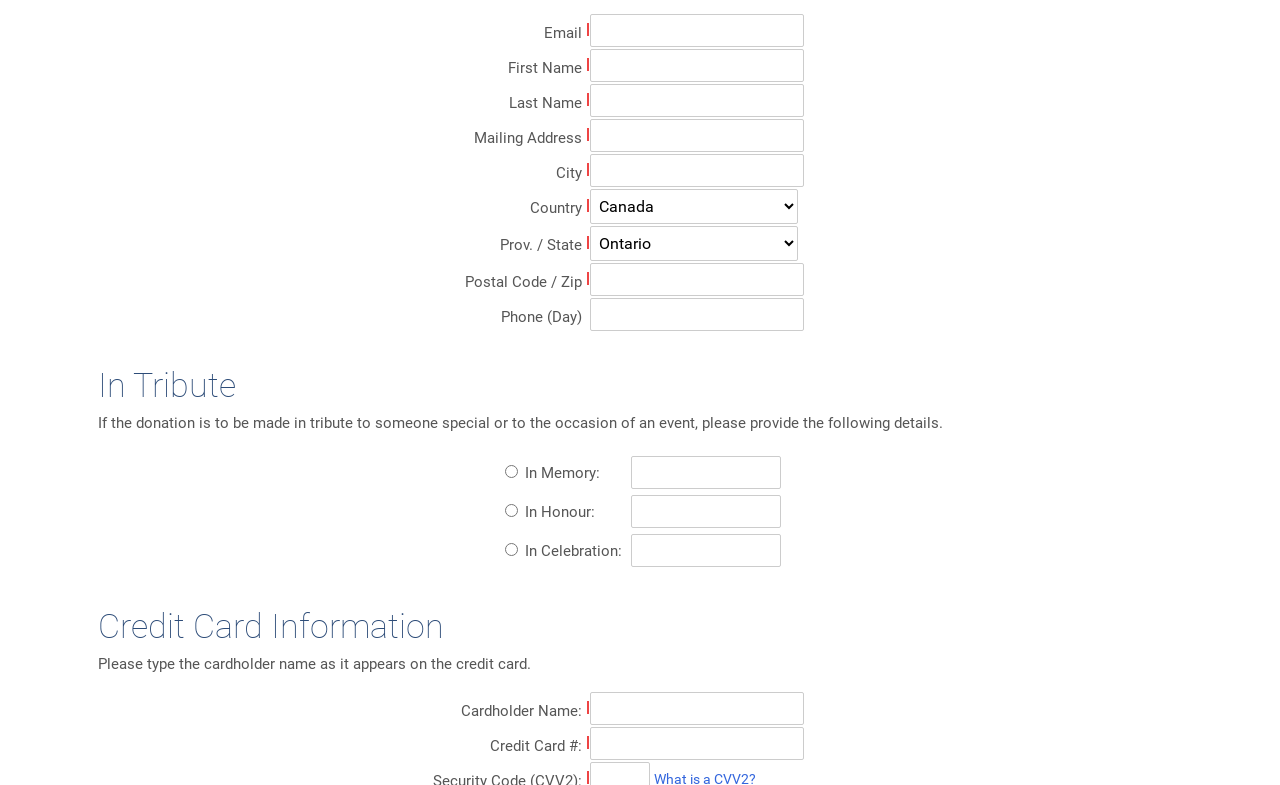Please identify the bounding box coordinates of the element's region that should be clicked to execute the following instruction: "Enter cardholder name". The bounding box coordinates must be four float numbers between 0 and 1, i.e., [left, top, right, bottom].

[0.461, 0.882, 0.628, 0.924]